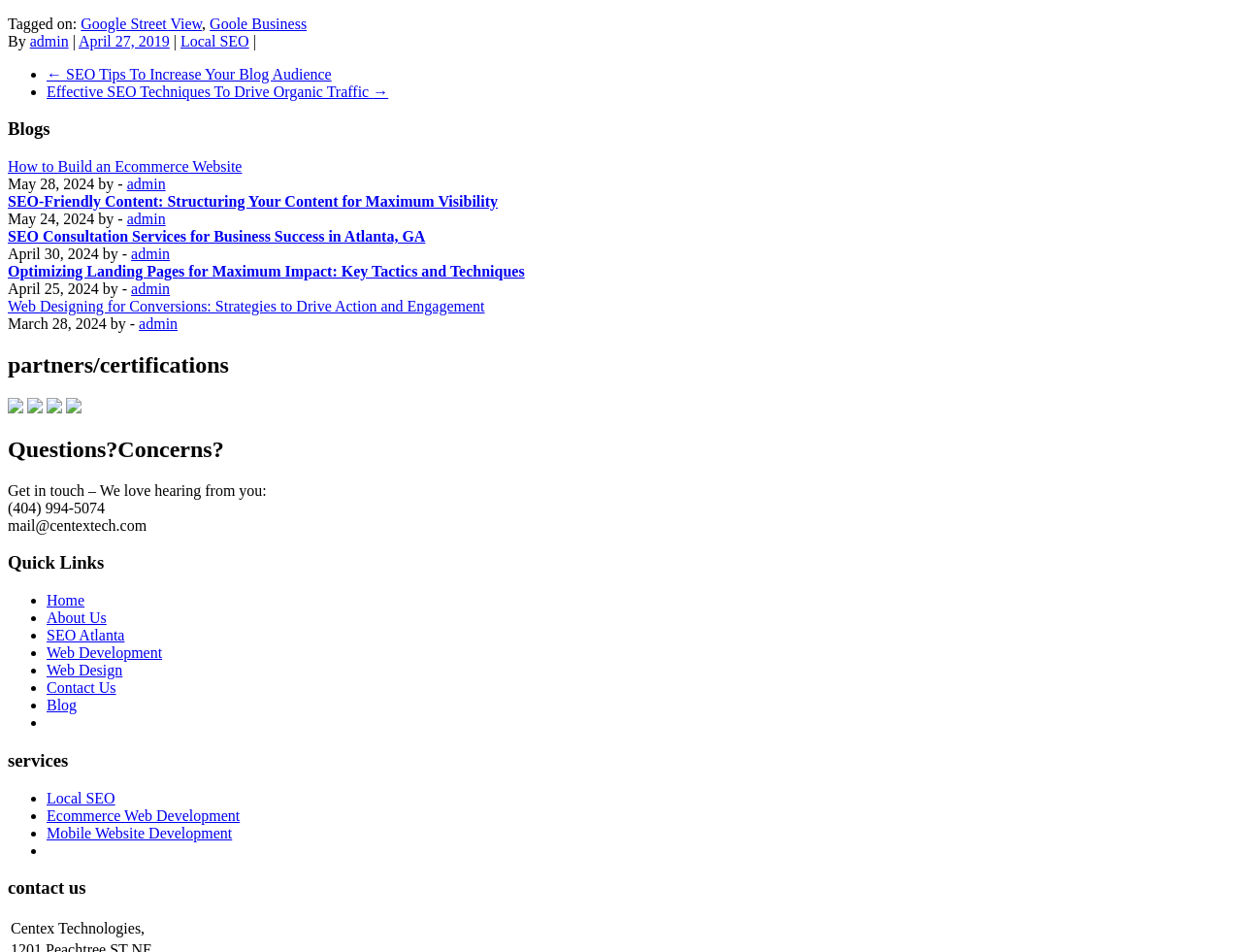What is the topic of the blog posts?
From the image, provide a succinct answer in one word or a short phrase.

SEO and web development